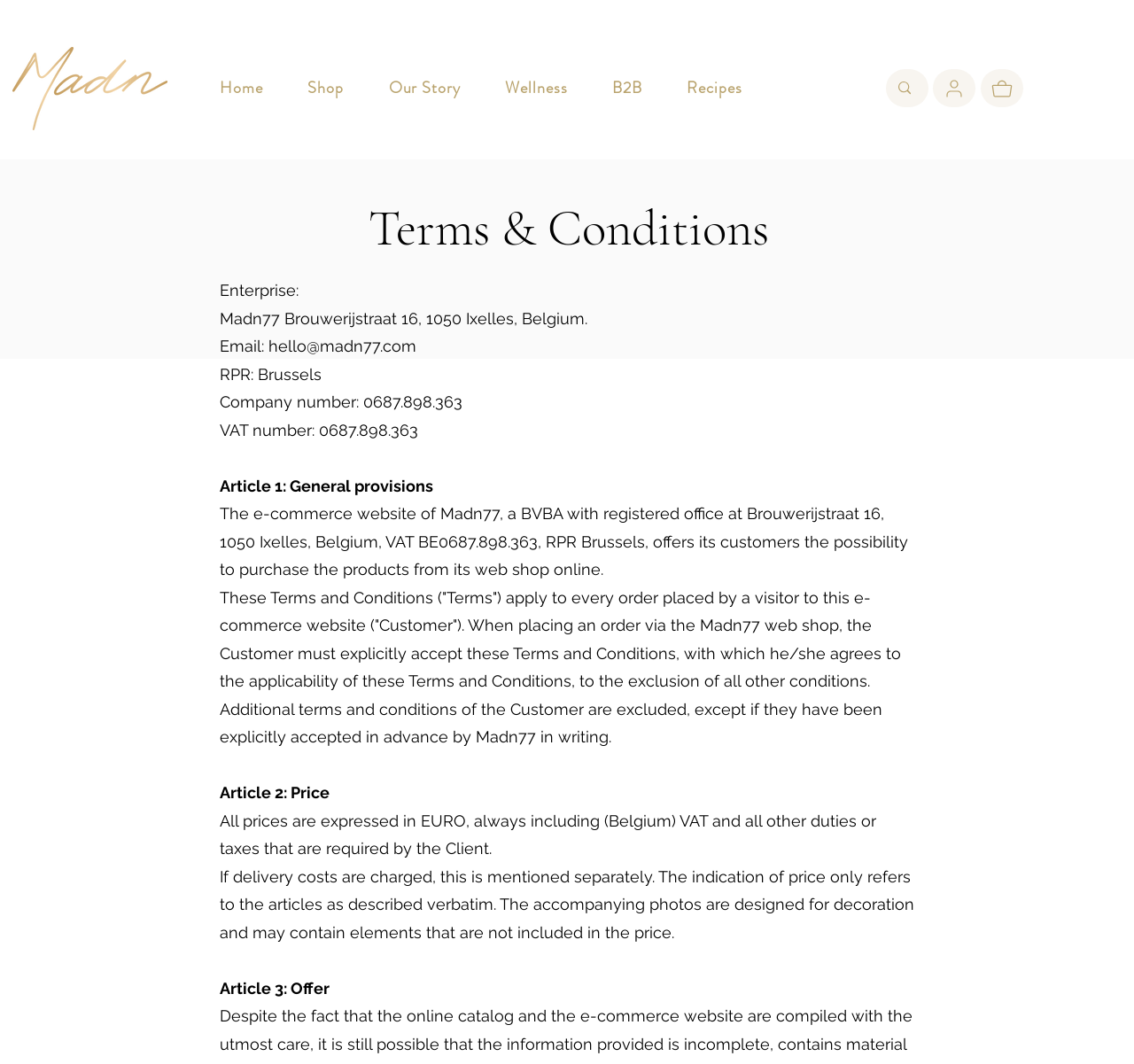Your task is to extract the text of the main heading from the webpage.

Terms & Conditions